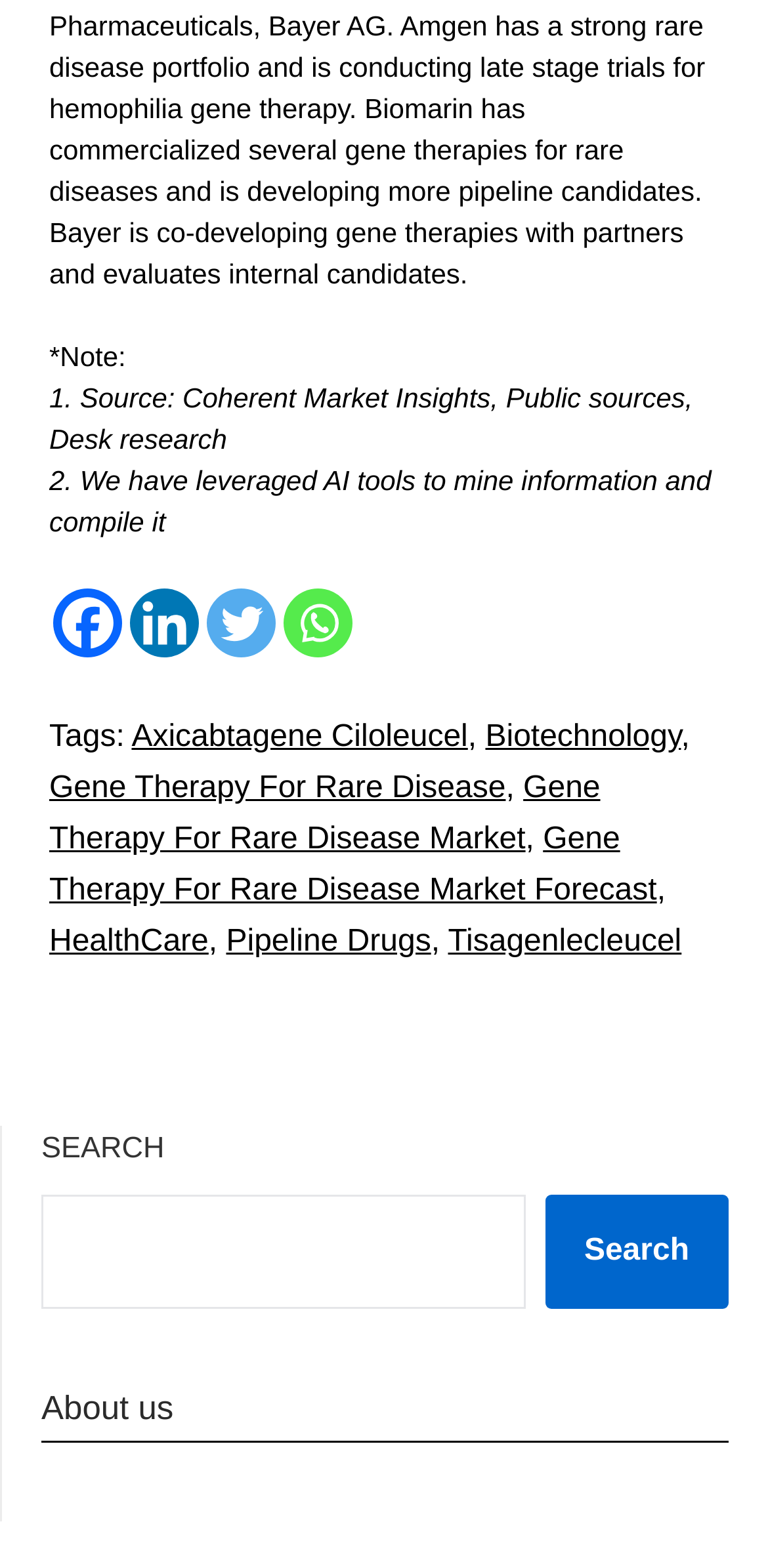What is the purpose of the search box?
Please ensure your answer to the question is detailed and covers all necessary aspects.

I examined the search box and its surrounding elements, including the label 'SEARCH' and the button 'Search', and concluded that the purpose of the search box is to allow users to search the website for specific content.